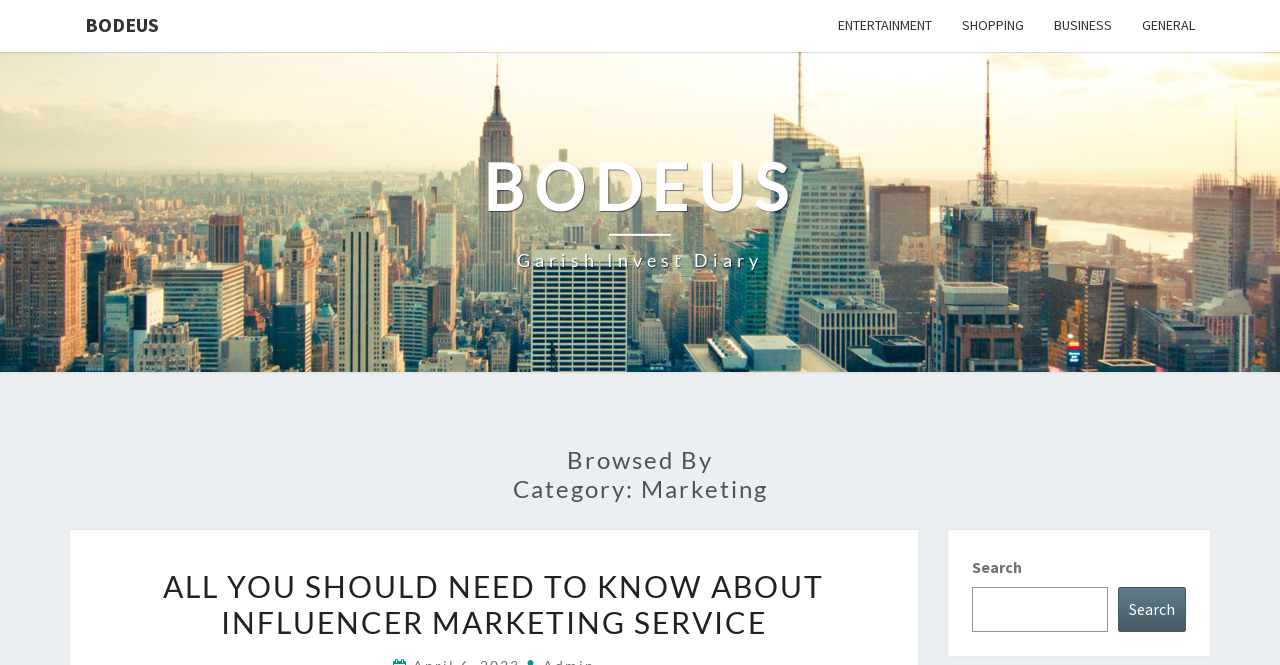Could you highlight the region that needs to be clicked to execute the instruction: "learn about influencer marketing service"?

[0.128, 0.855, 0.644, 0.963]